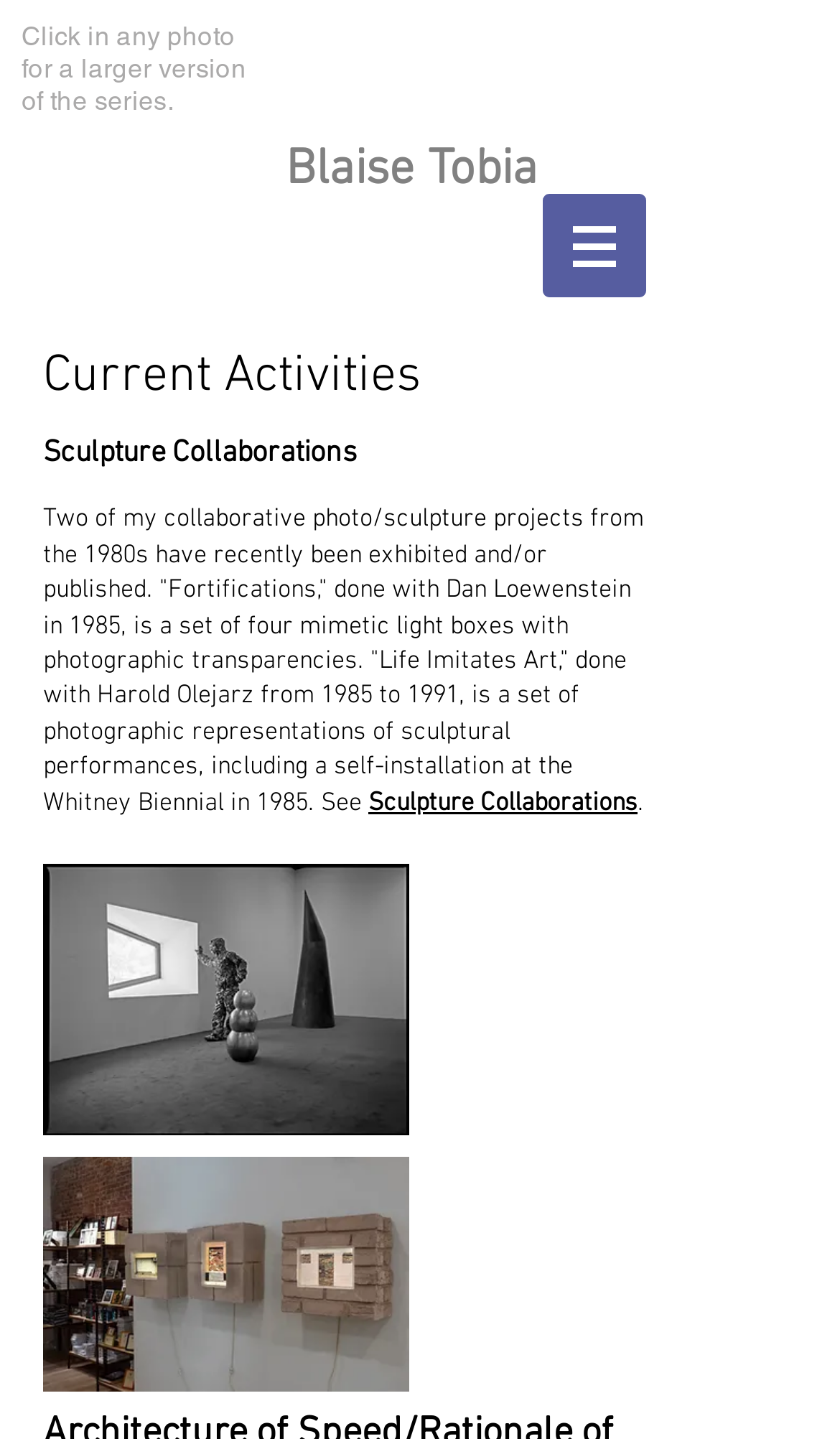Refer to the element description Sculpture Collaborations and identify the corresponding bounding box in the screenshot. Format the coordinates as (top-left x, top-left y, bottom-right x, bottom-right y) with values in the range of 0 to 1.

[0.438, 0.547, 0.759, 0.568]